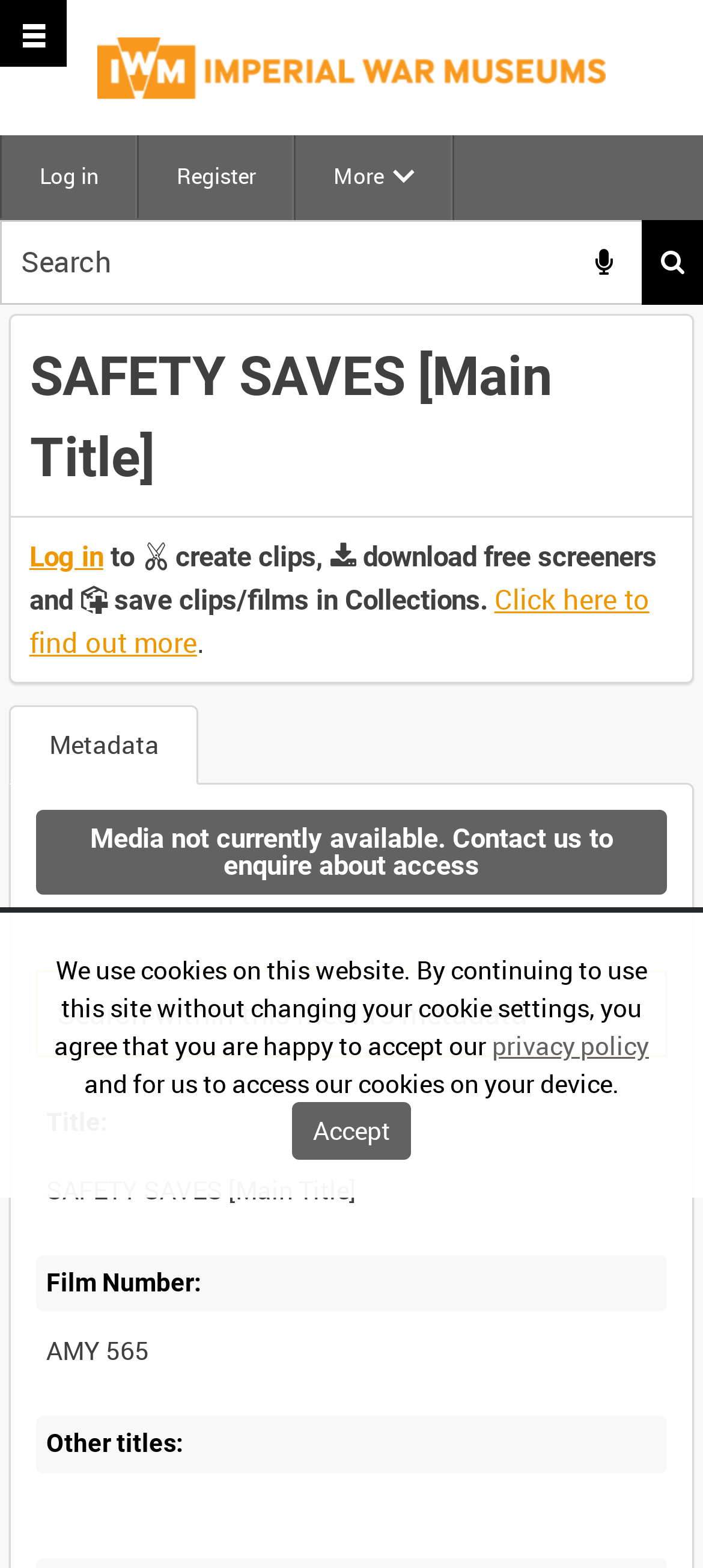Determine the bounding box coordinates for the area you should click to complete the following instruction: "Click to find out more".

[0.042, 0.371, 0.924, 0.421]